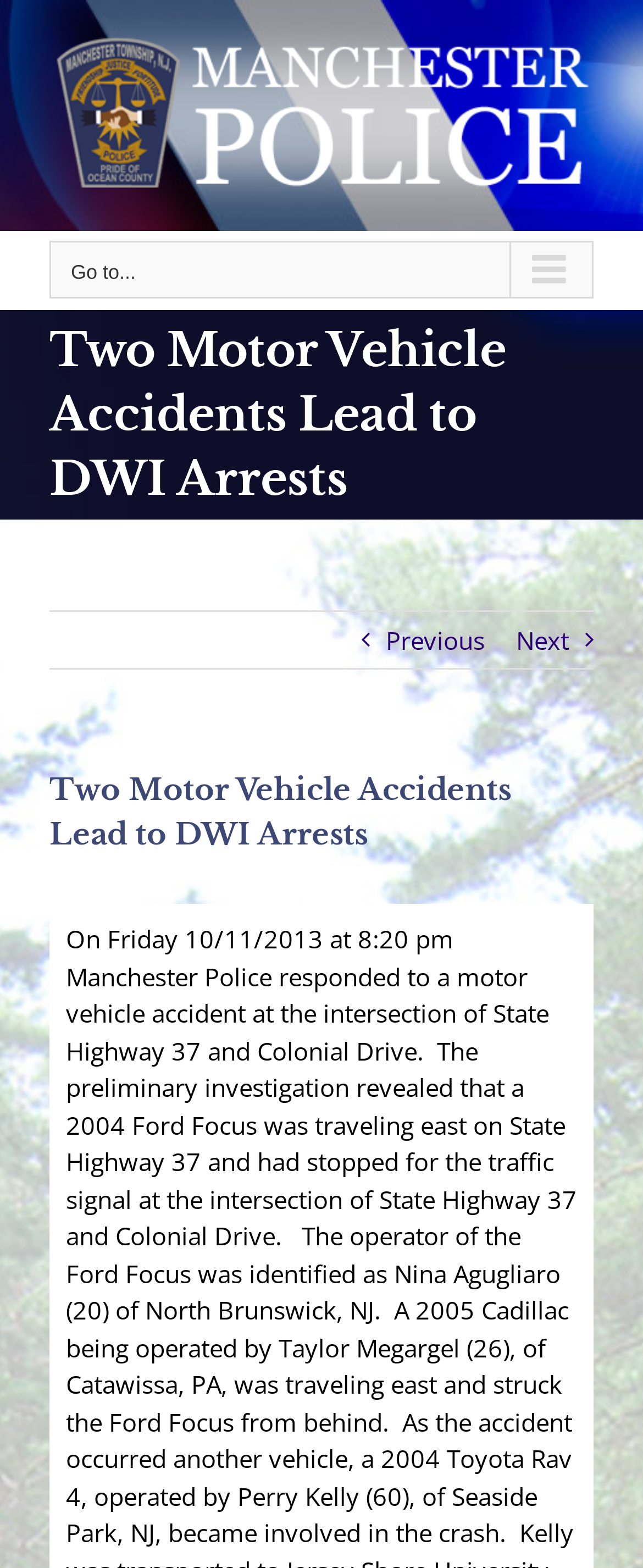What is the purpose of the two links on the top-right corner?
Using the visual information, respond with a single word or phrase.

Previous and Next